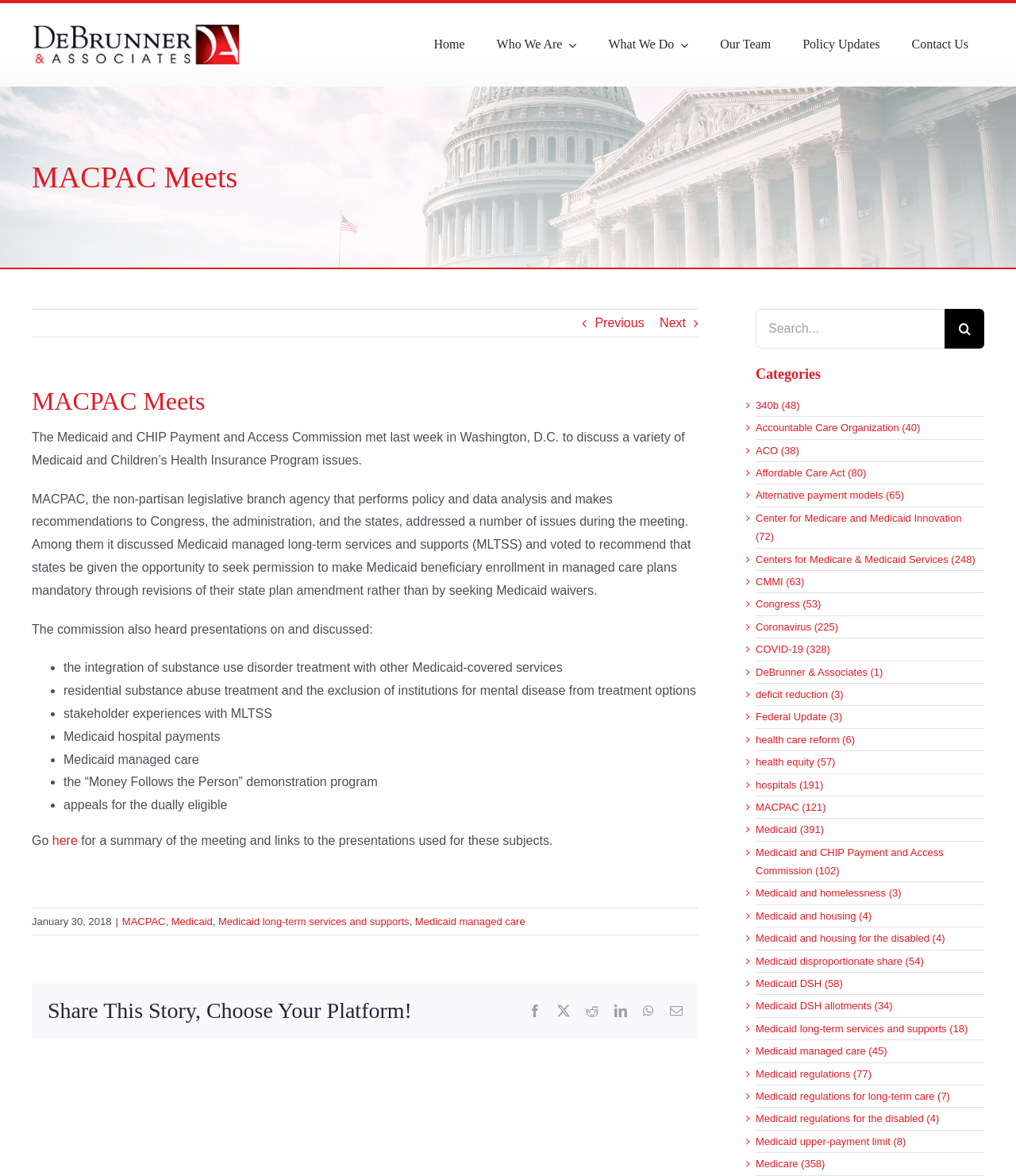Provide the bounding box coordinates of the section that needs to be clicked to accomplish the following instruction: "Search for something."

[0.744, 0.263, 0.93, 0.297]